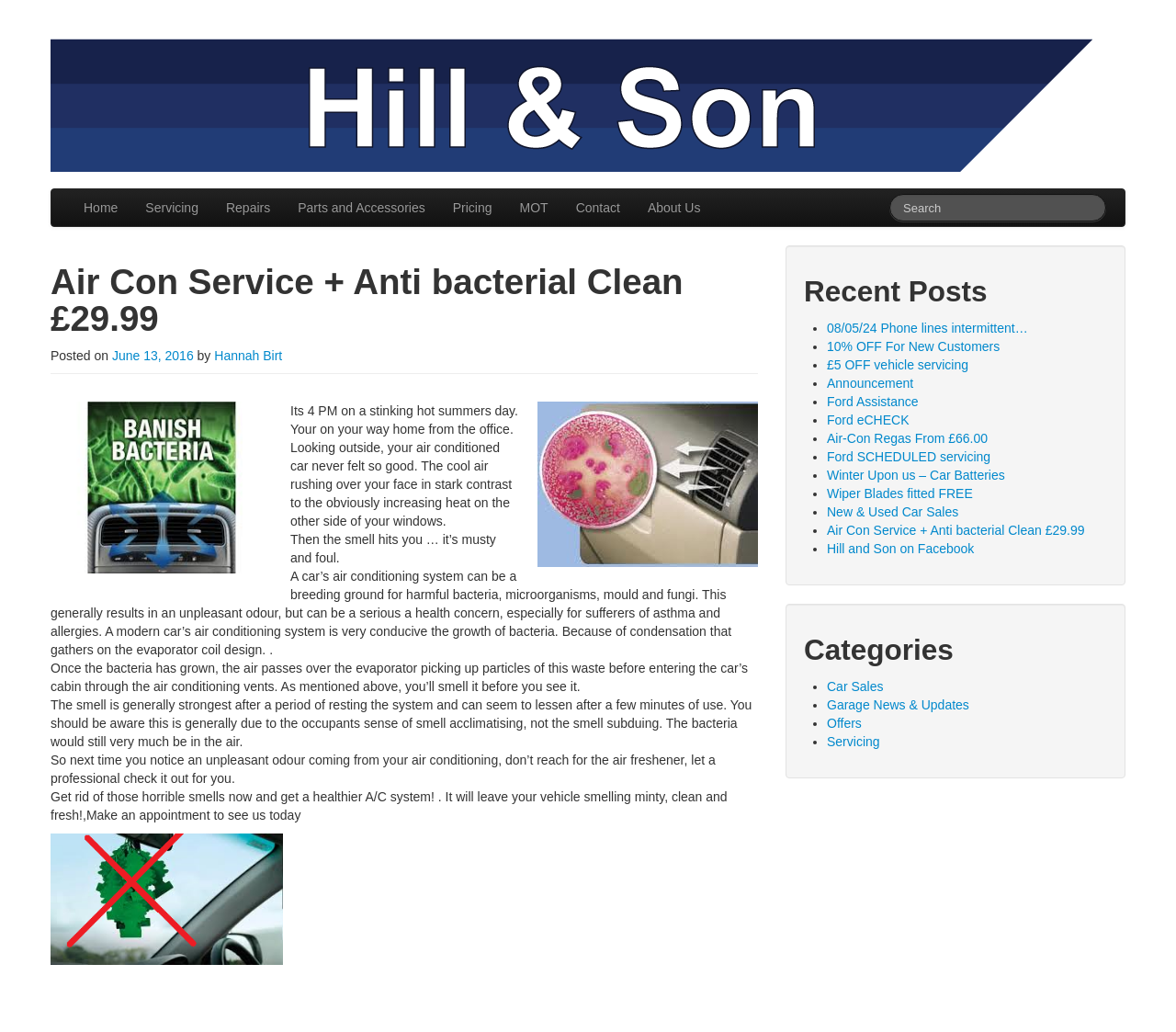Extract the bounding box coordinates of the UI element described: "Car Sales". Provide the coordinates in the format [left, top, right, bottom] with values ranging from 0 to 1.

[0.703, 0.658, 0.751, 0.672]